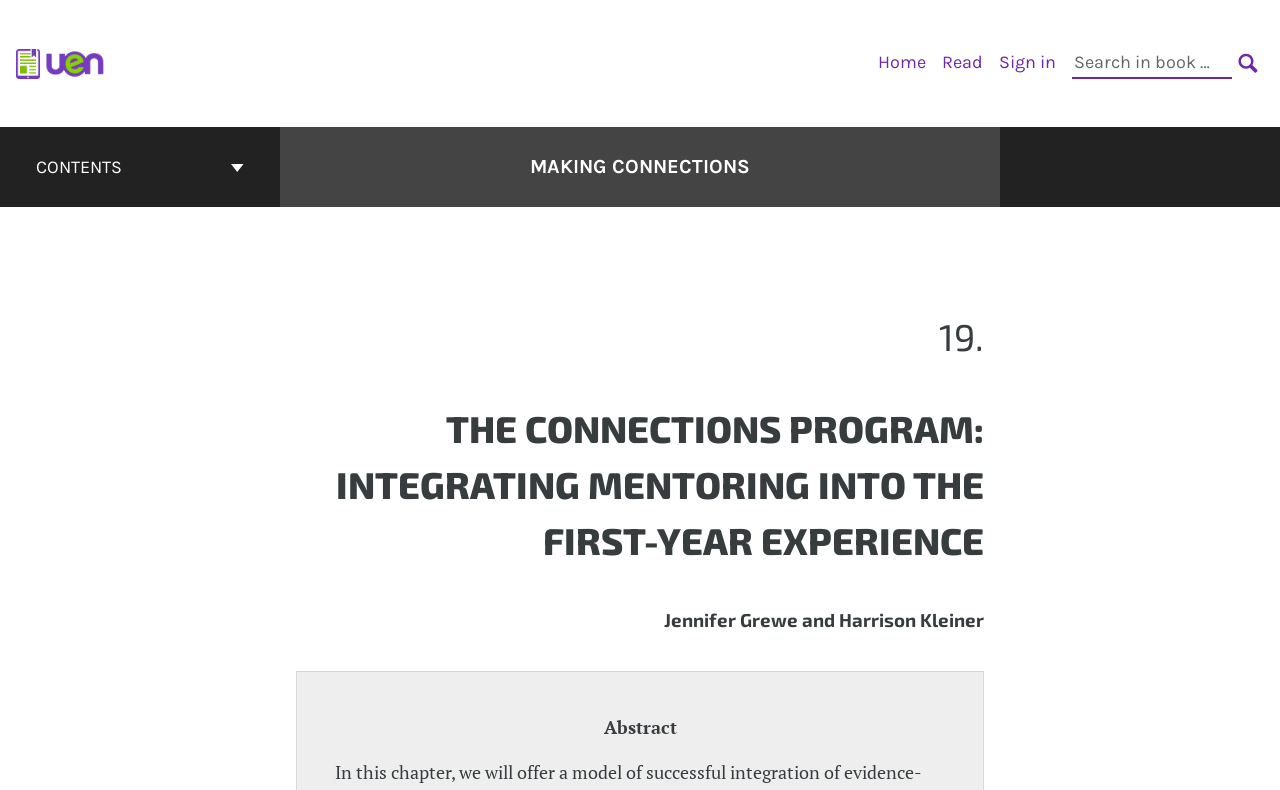Pinpoint the bounding box coordinates of the clickable element needed to complete the instruction: "Click on the CONTENTS button". The coordinates should be provided as four float numbers between 0 and 1: [left, top, right, bottom].

[0.003, 0.161, 0.216, 0.262]